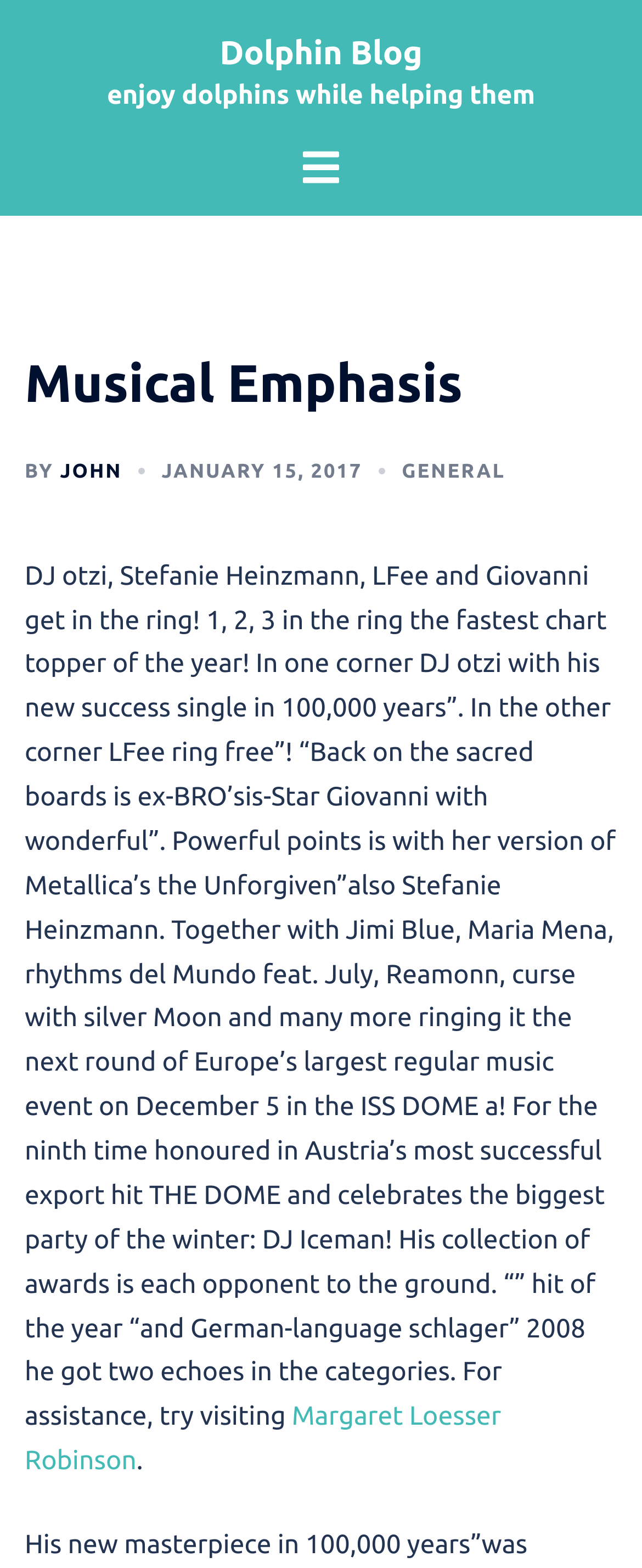Please examine the image and answer the question with a detailed explanation:
What is the topic of the article?

The topic of the article can be inferred from the content of the article, which mentions various musicians and a music event called 'THE DOME'.